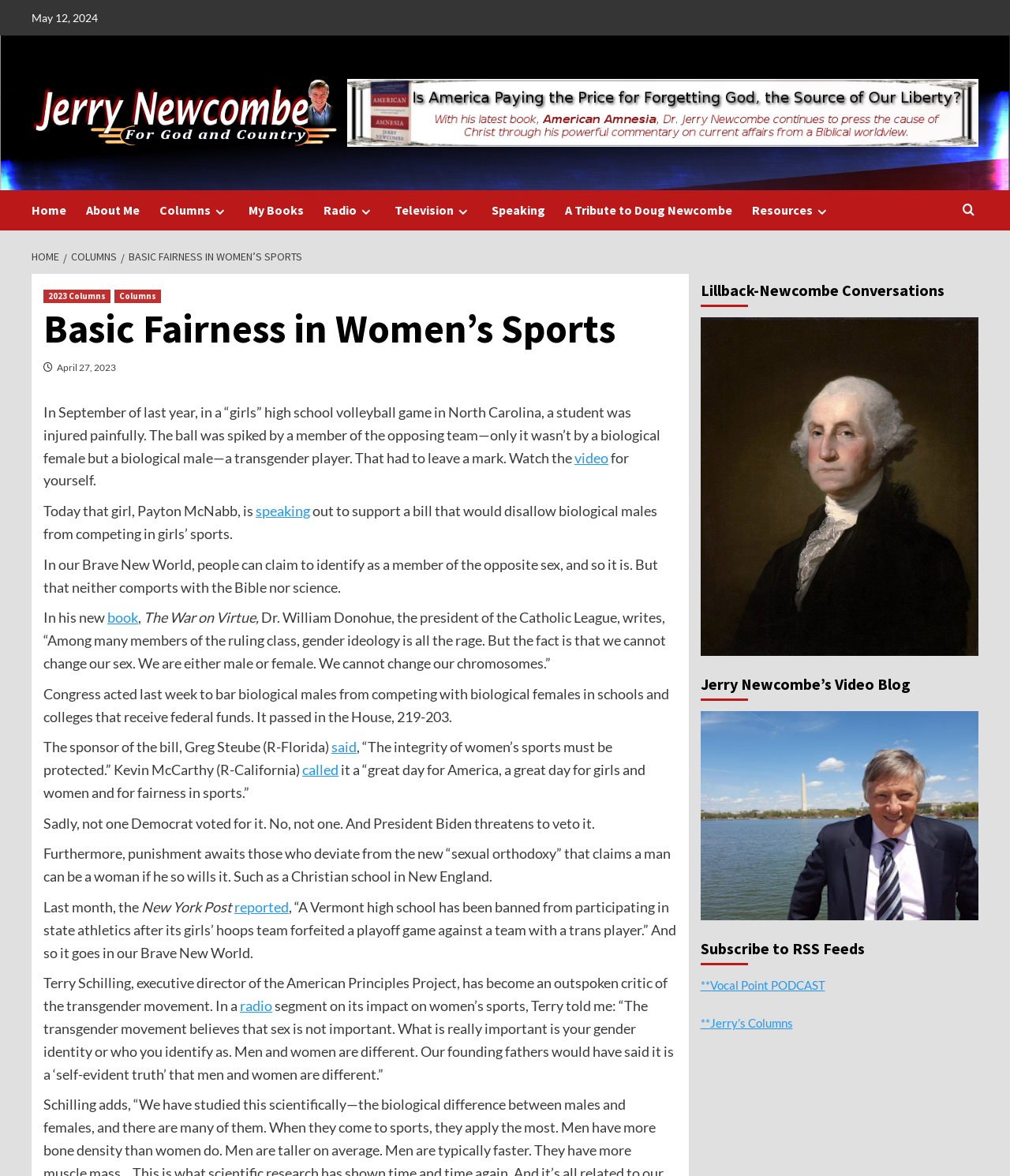What is the date of the article?
Please provide a single word or phrase as your answer based on the image.

May 12, 2024